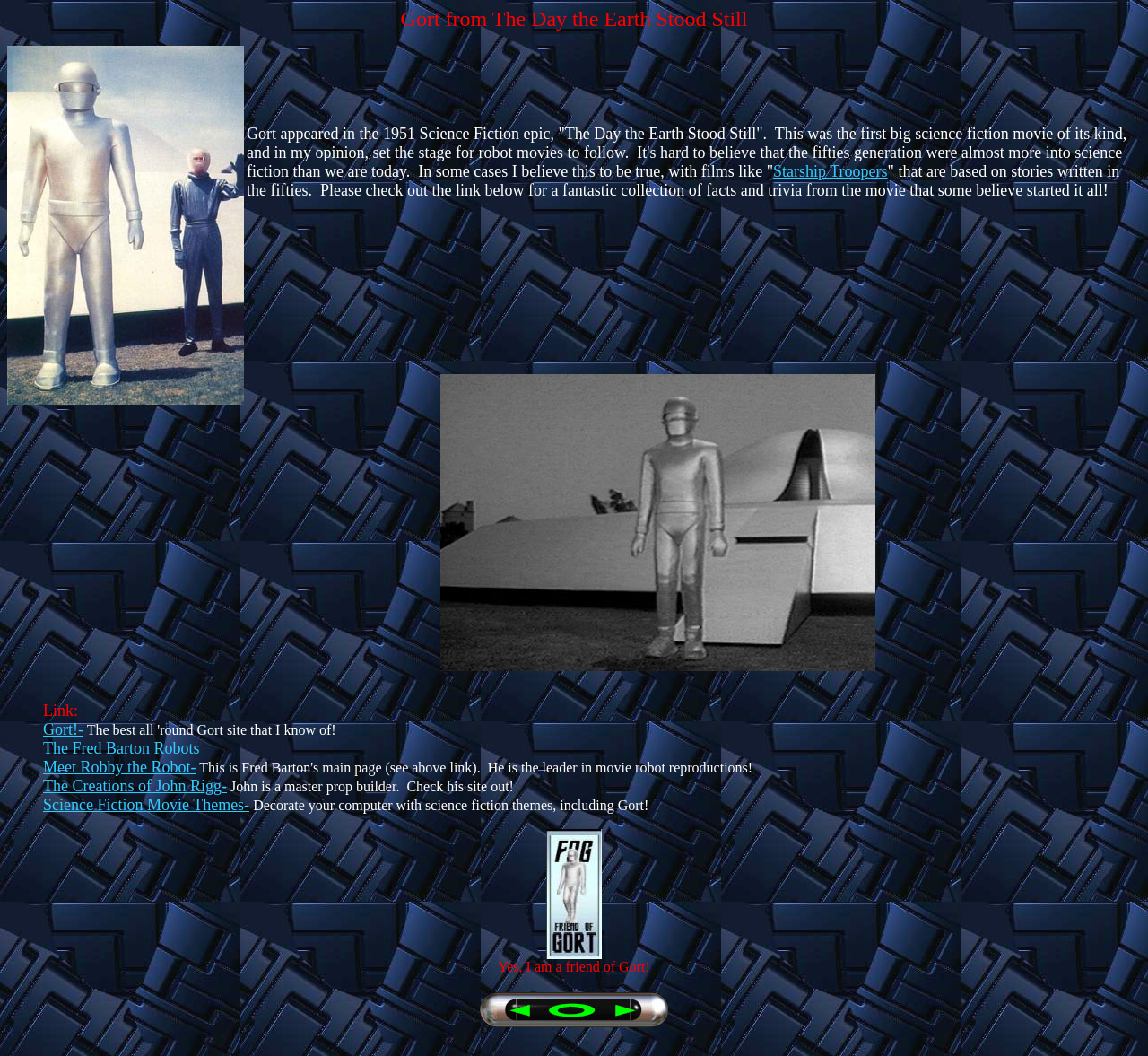Explain in detail what is displayed on the webpage.

This webpage is about Gort, a robot from the 1951 science fiction movie "The Day the Earth Stood Still". At the top of the page, there is a small image of Gort, followed by a brief description of the movie and its significance in the science fiction genre. 

Below the image, there is a block of text that discusses the movie's impact on the science fiction genre, mentioning that it set the stage for robot movies to follow. The text also mentions that the 1950s generation was almost more into science fiction than today, citing films like "Starship Troopers" as examples.

Further down the page, there is a blockquote section that contains a collection of links and images related to Gort and science fiction. The links include "Gort!", "The Fred Barton Robots", "Meet Robby the Robot", "The Creations of John Rigg", and "Science Fiction Movie Themes". The images are scattered throughout this section, with some of them being thumbnails.

At the bottom of the page, there are more links and images, including a statement "Yes, I am a friend of Gort!" and several small images. Overall, the webpage is a tribute to Gort and its significance in science fiction history, with a collection of links and images that provide more information and resources for fans of the robot.